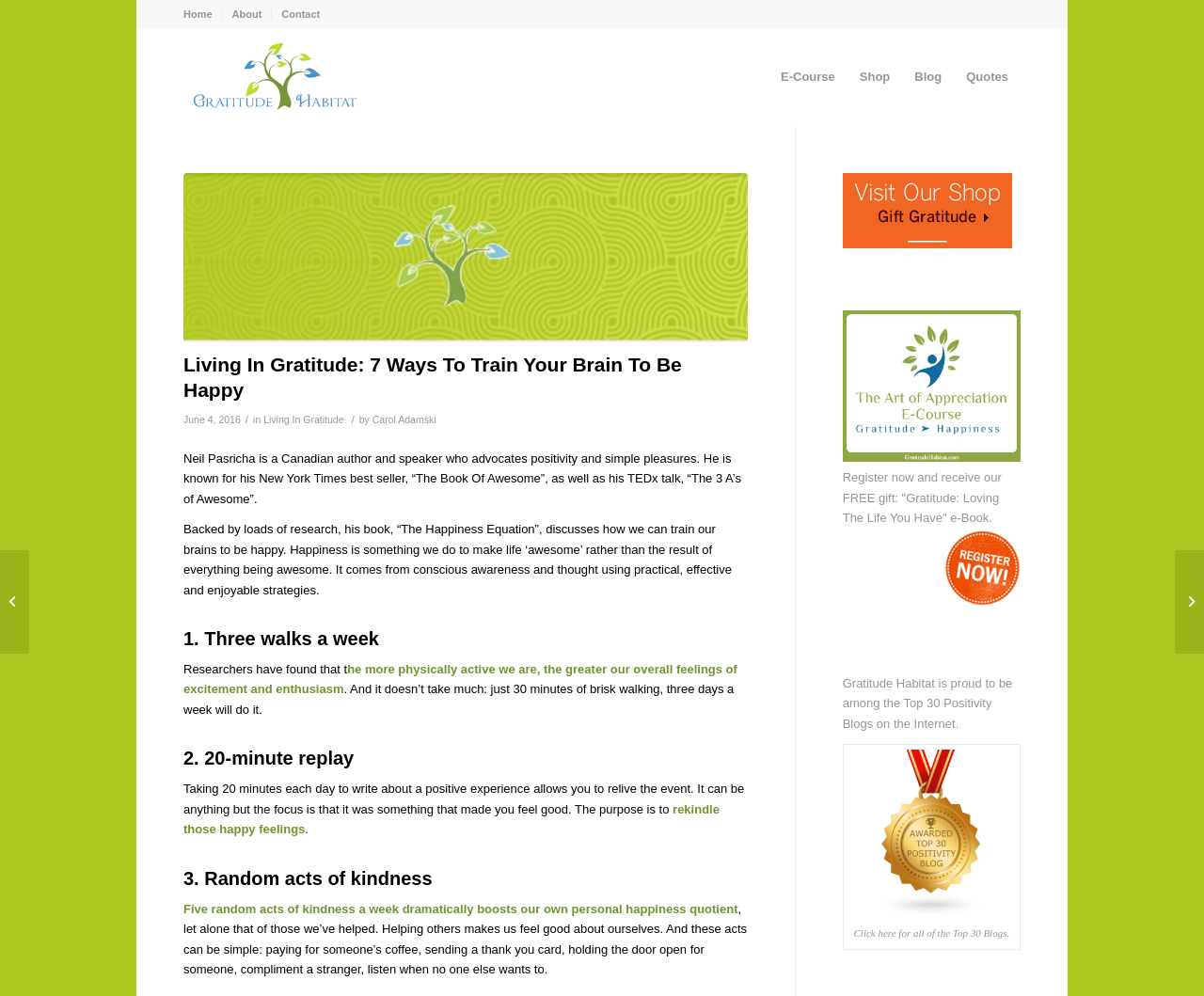Detail the various sections and features present on the webpage.

This webpage is about cultivating gratitude and happiness, with a focus on training one's brain to be happy. The top section of the page features a navigation menu with links to "Home", "About", "Contact", and other sections. Below this, there is a prominent header that reads "Living In Gratitude: 7 Ways To Train Your Brain To Be Happy" followed by a brief description of the article's author, Carol Adamski.

The main content of the page is divided into sections, each describing a different way to train one's brain to be happy. These sections are headed by numbered titles, such as "1. Three walks a week" and "2. 20-minute replay", and provide explanations and examples of how to incorporate these practices into daily life.

Throughout the page, there are also links to related articles and resources, such as "E-Course", "Shop", and "Blog", as well as quotes and images that reinforce the theme of gratitude and positivity. In the bottom section of the page, there is a call to action to register for a free gift, an e-book titled "Gratitude: Loving The Life You Have", and a badge indicating that Gratitude Habitat is among the Top 30 Positivity Blogs on the Internet.

On the left and right sides of the page, there are additional links to related articles, including "Living In Gratitude: 7 Behaviors of Conscientious People" and "Living In Gratitude: 6 Ways to Grow Gratitude at Work". Overall, the page is well-organized and easy to navigate, with a clear focus on providing practical advice and resources for cultivating gratitude and happiness.